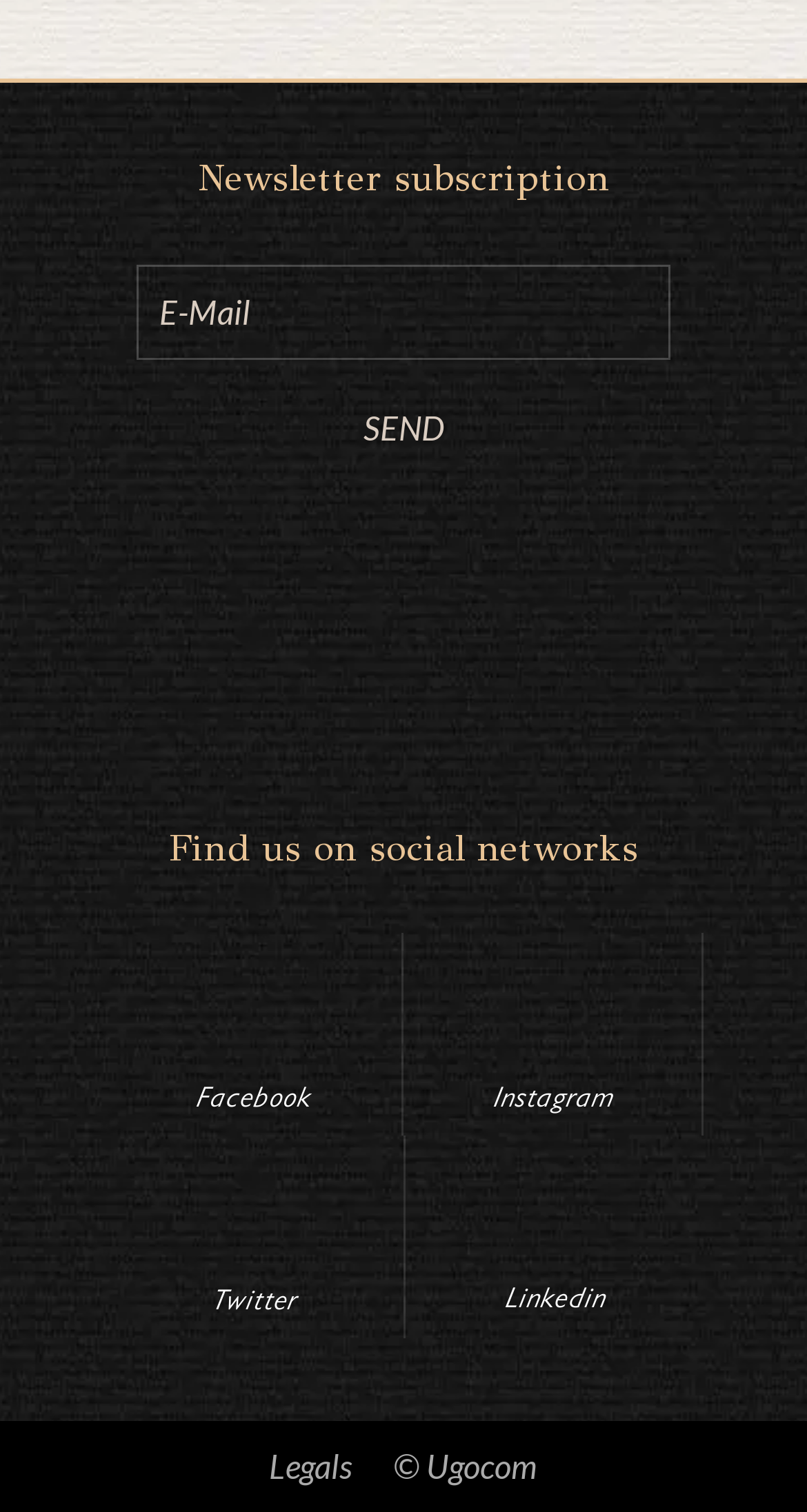Answer the following query concisely with a single word or phrase:
What is the text above the social network links?

Find us on social networks